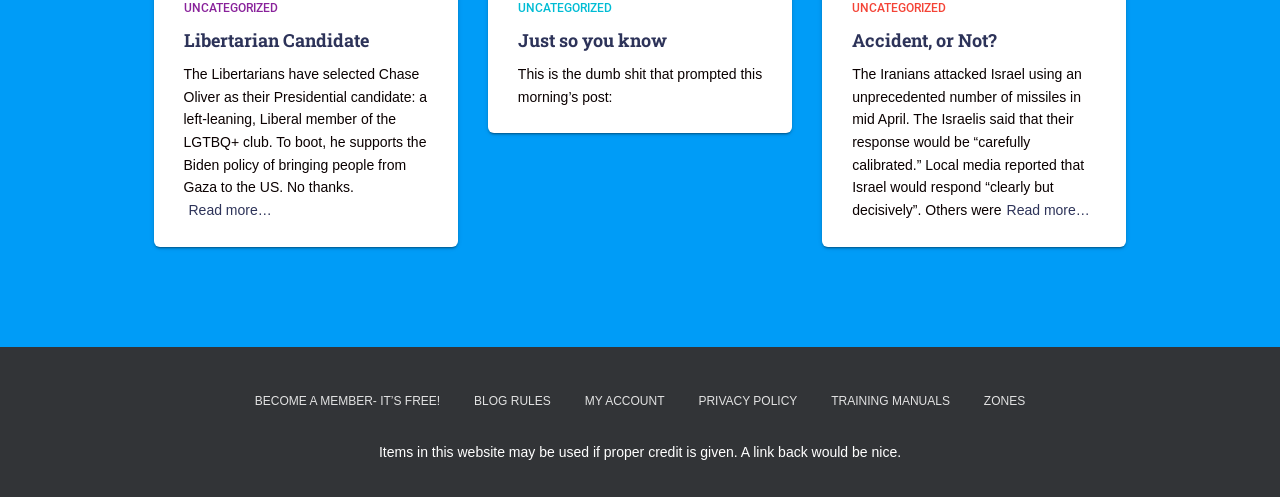Please locate the bounding box coordinates of the element that should be clicked to complete the given instruction: "View blog rules".

[0.359, 0.758, 0.442, 0.857]